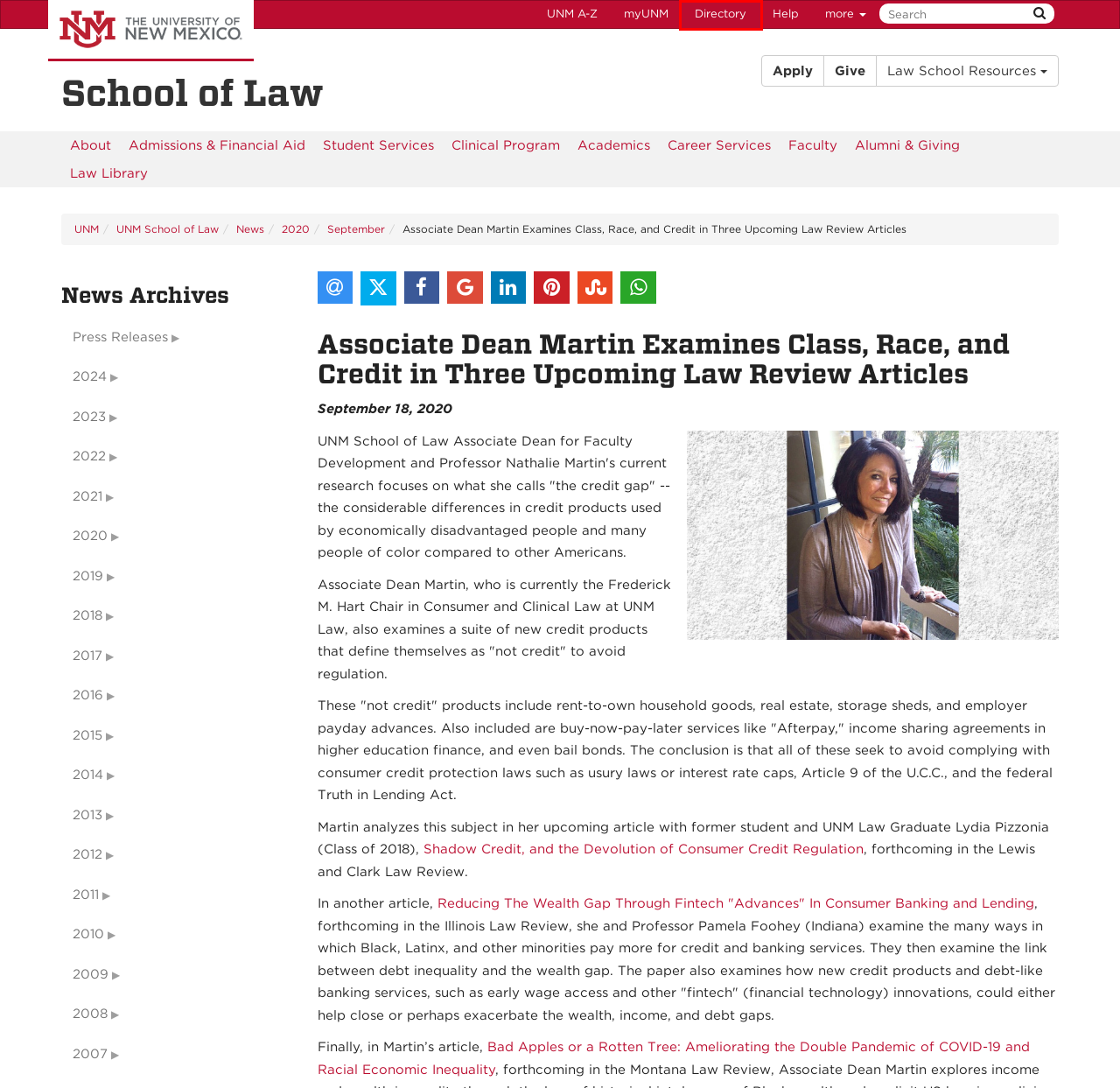Review the screenshot of a webpage containing a red bounding box around an element. Select the description that best matches the new webpage after clicking the highlighted element. The options are:
A. myUNM | The University of New Mexico
B. UNM Departmental Listing ::
        The University of New Mexico | The University of New Mexico
C. Accessibility :: 
    
            New Mexico's Flagship University | The University of New Mexico
D. School of Law Library | The University of New Mexico
E. Legal :: 
    
            New Mexico's Flagship University | The University of New Mexico
F. UNM Online Directory | The University of New Mexico
G. UNM Social Media | The University of New Mexico
H. New Mexico's Flagship University | The University of New Mexico

F